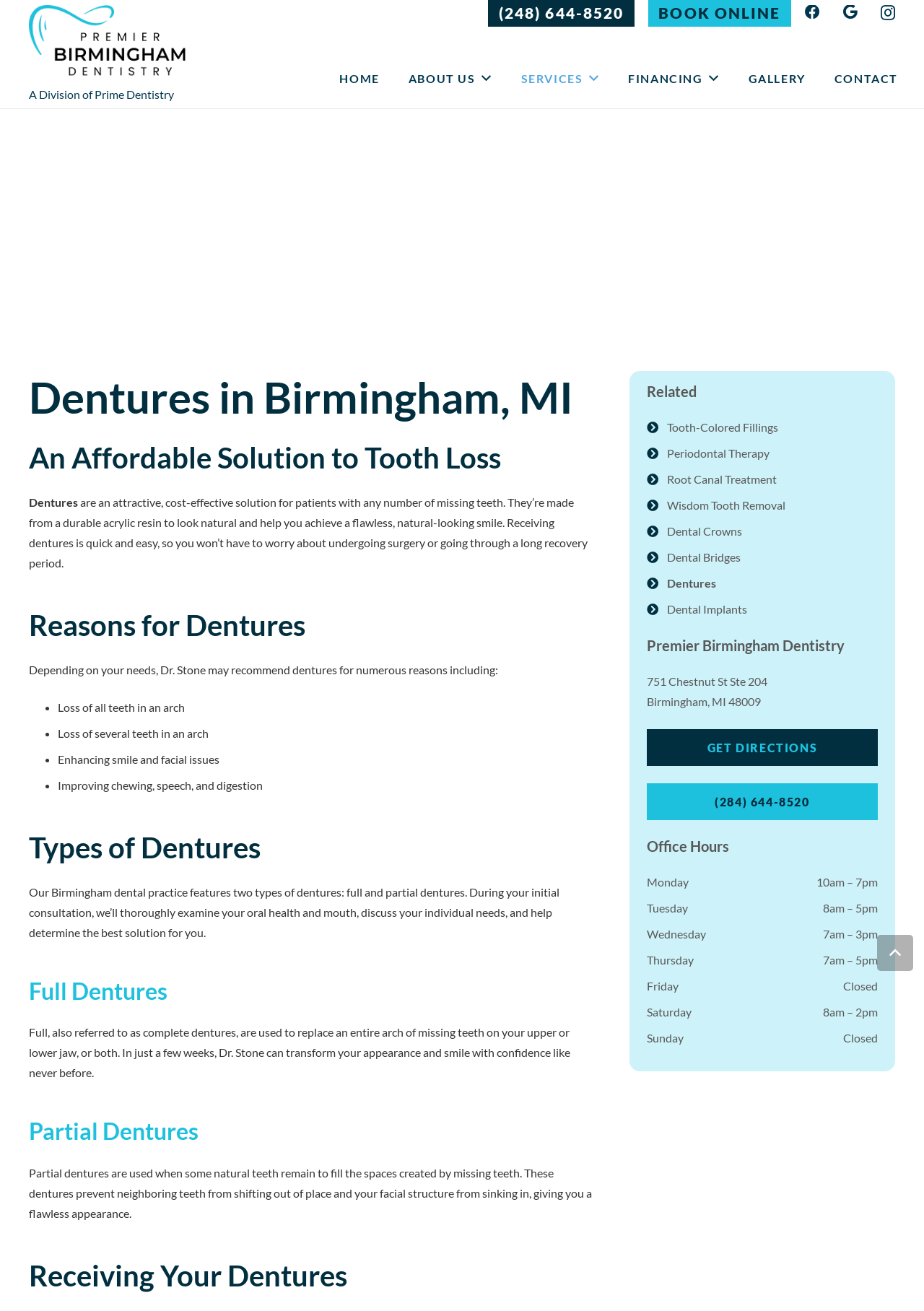Refer to the image and offer a detailed explanation in response to the question: What is the address of Premier Birmingham Dentistry?

The address can be found at the bottom of the webpage, in the 'Premier Birmingham Dentistry' section.